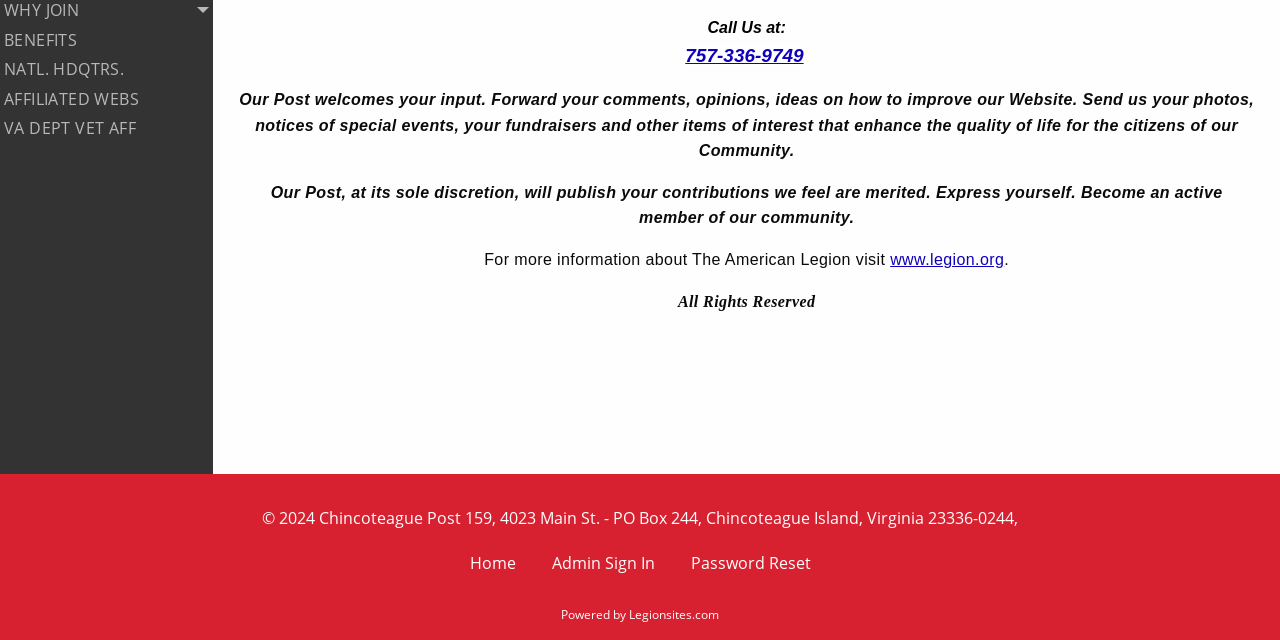Find the bounding box coordinates for the UI element whose description is: "WHY JOIN P2". The coordinates should be four float numbers between 0 and 1, in the format [left, top, right, bottom].

[0.0, 0.086, 0.167, 0.132]